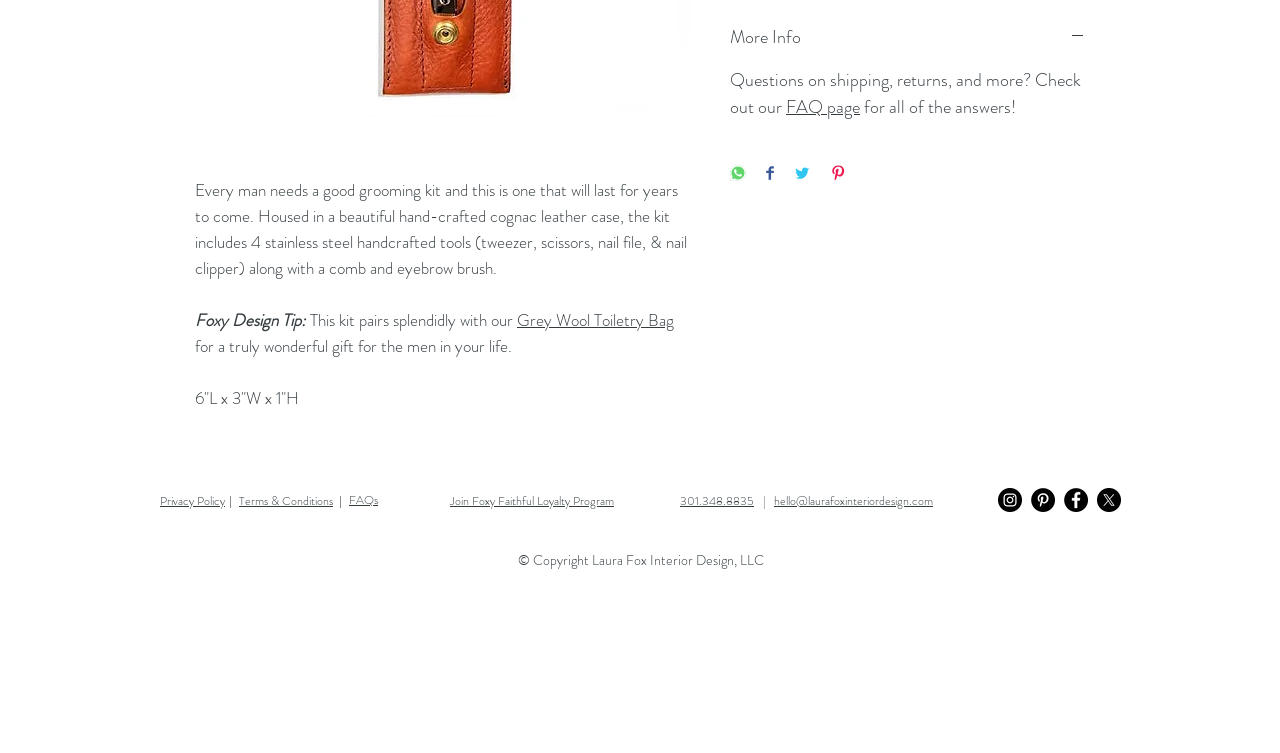Can you find the bounding box coordinates for the UI element given this description: "Ficlets"? Provide the coordinates as four float numbers between 0 and 1: [left, top, right, bottom].

None